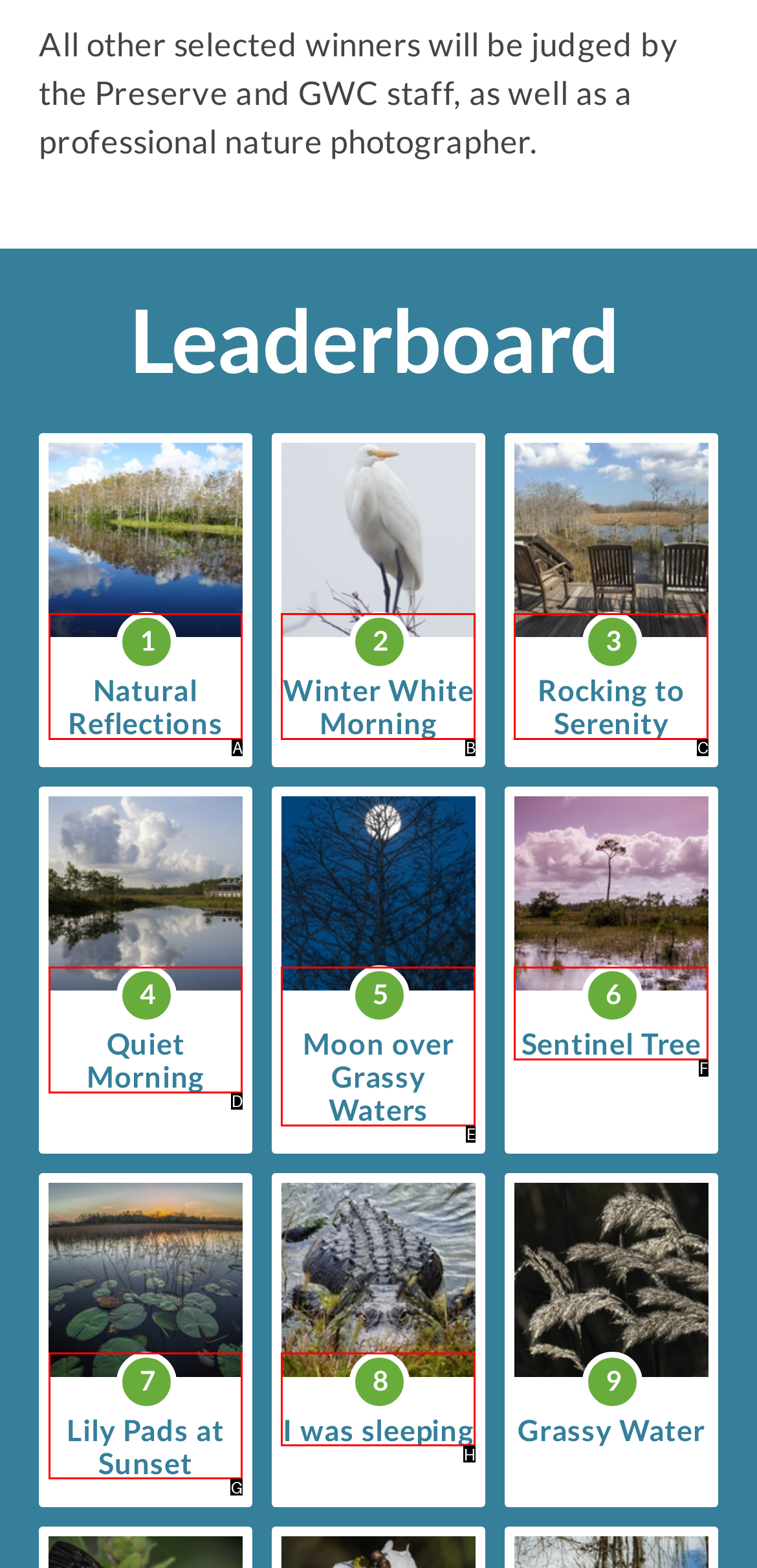Identify the HTML element that corresponds to the following description: 7Lily Pads at Sunset Provide the letter of the best matching option.

G